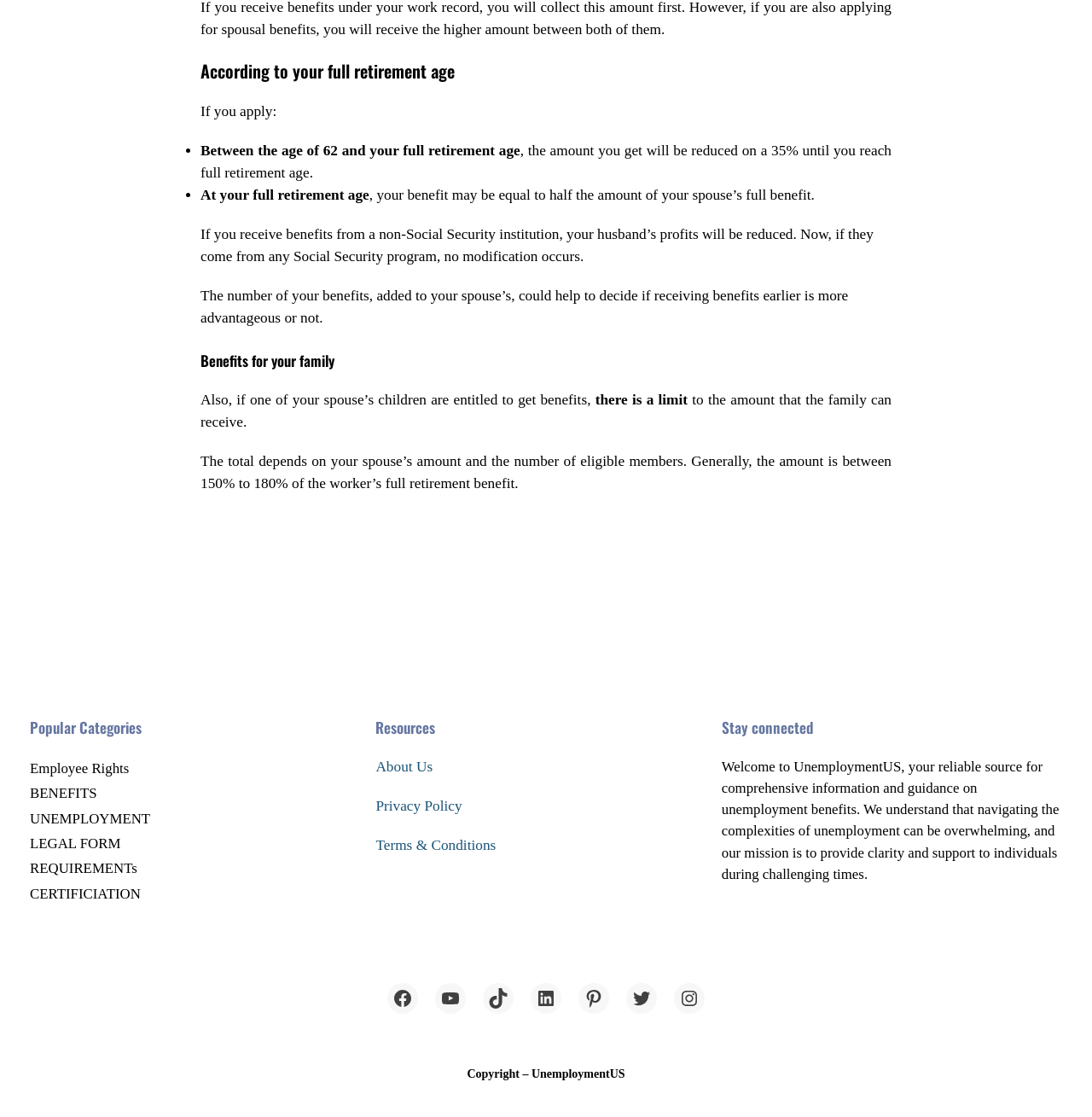Specify the bounding box coordinates of the area to click in order to execute this command: 'Visit 'About Us''. The coordinates should consist of four float numbers ranging from 0 to 1, and should be formatted as [left, top, right, bottom].

[0.344, 0.679, 0.396, 0.693]